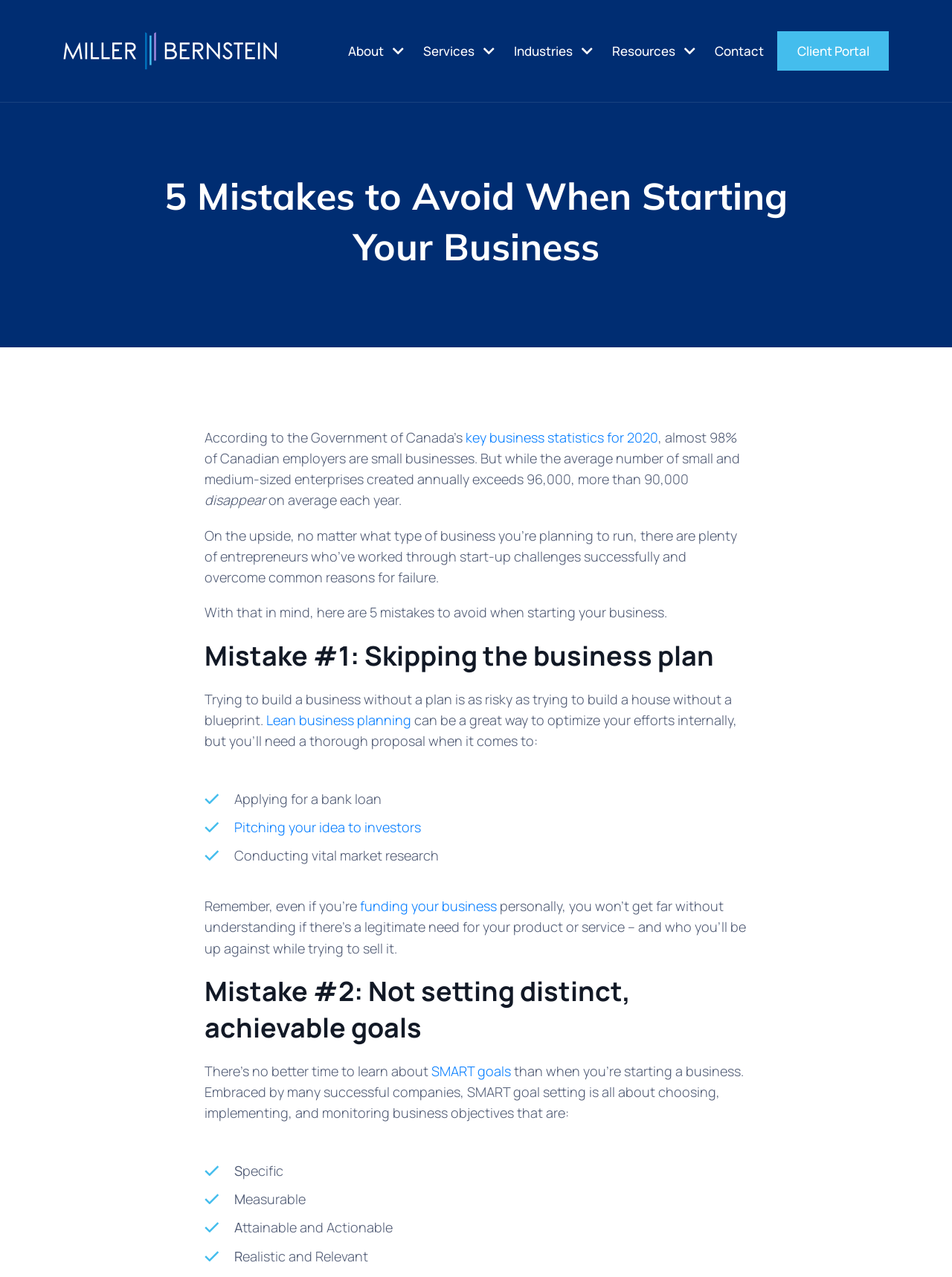Using the details from the image, please elaborate on the following question: What is the importance of market research?

The text states that conducting market research is vital to understand if there is a legitimate need for a product or service, and to identify competitors. This suggests that market research is essential for making informed business decisions and ensuring success.